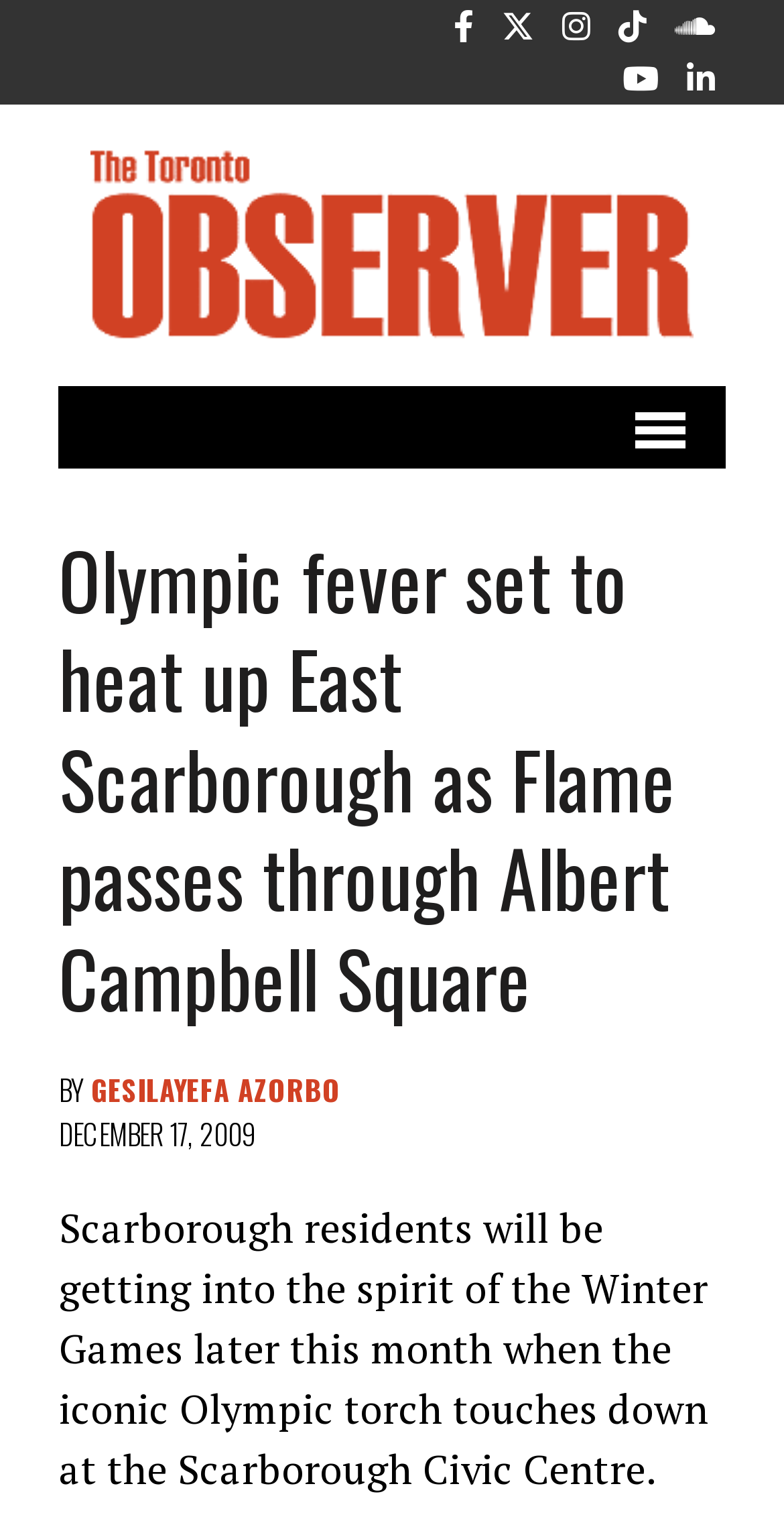What social media platforms are available?
Please give a well-detailed answer to the question.

The webpage contains a series of links at the top with icons representing various social media platforms, including Facebook, Twitter, Instagram, TikTok, SoundCloud, YouTube, and LinkedIn, indicating that these platforms are available.